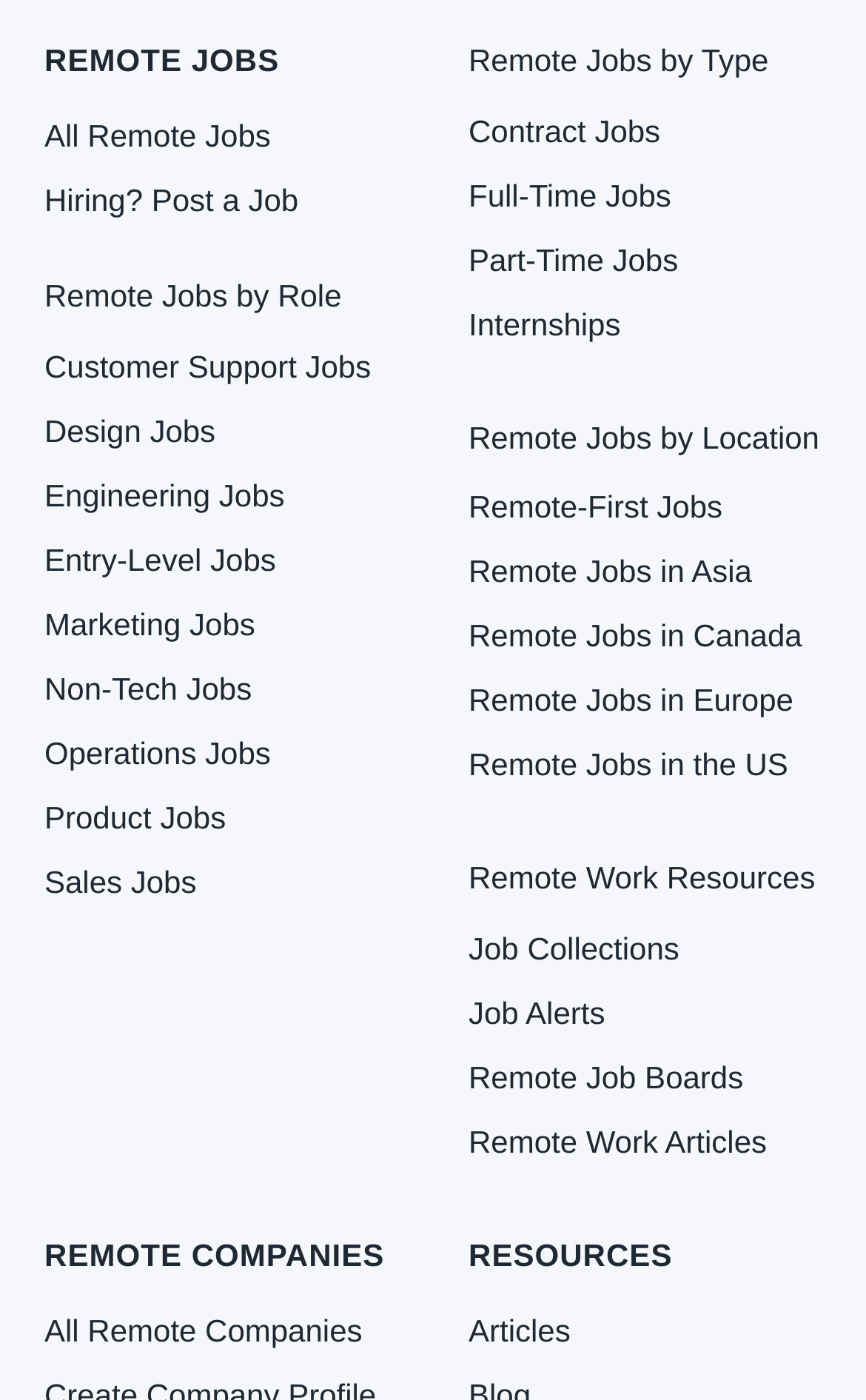Extract the bounding box coordinates for the UI element described as: "Remote Jobs in the US".

[0.541, 0.533, 0.91, 0.559]